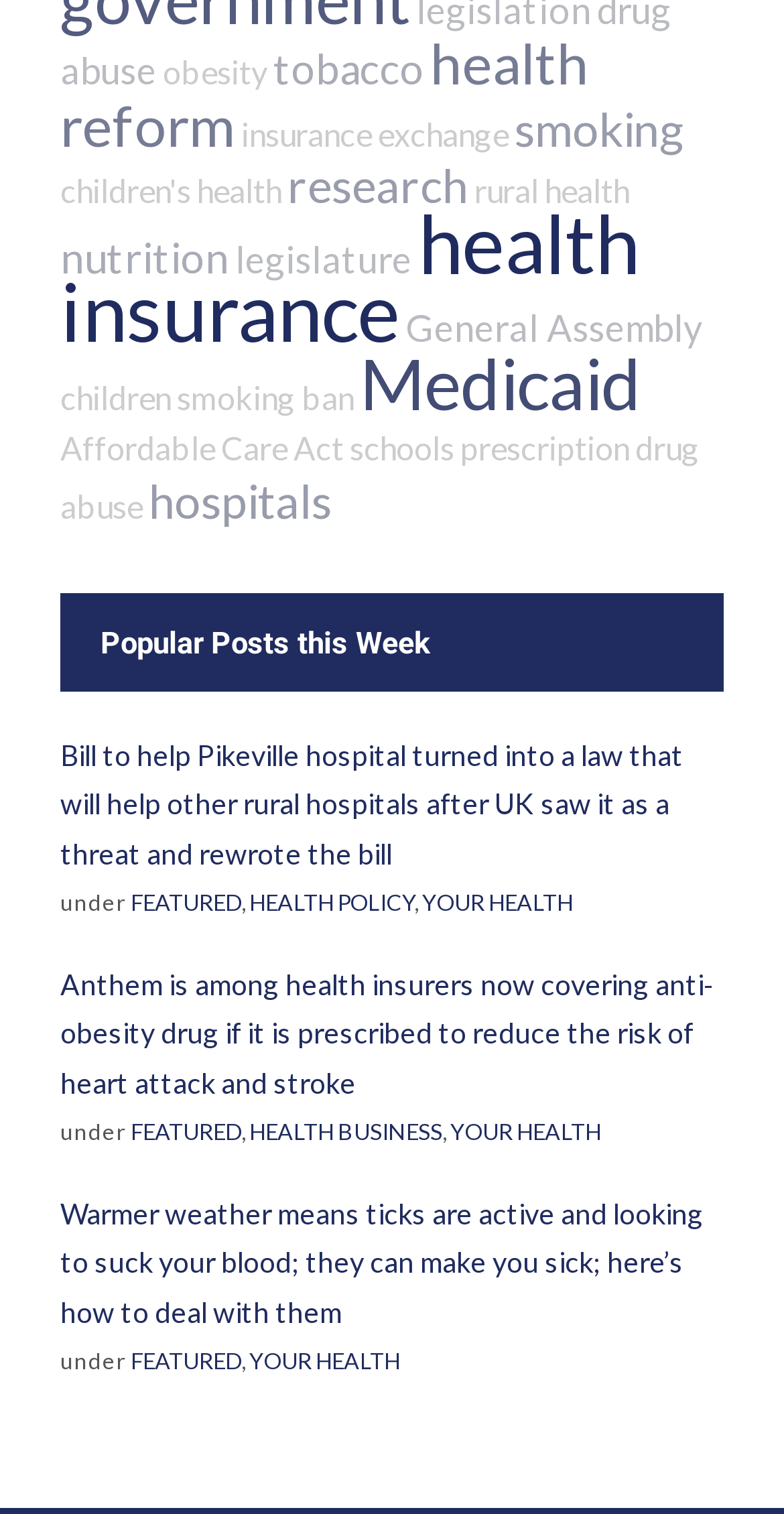What is the topic of the post 'Warmer weather means ticks are active and looking to suck your blood; they can make you sick; here’s how to deal with them'?
Deliver a detailed and extensive answer to the question.

The topic of the post 'Warmer weather means ticks are active and looking to suck your blood; they can make you sick; here’s how to deal with them' is 'YOUR HEALTH' as indicated by the link 'YOUR HEALTH' located near the post title.